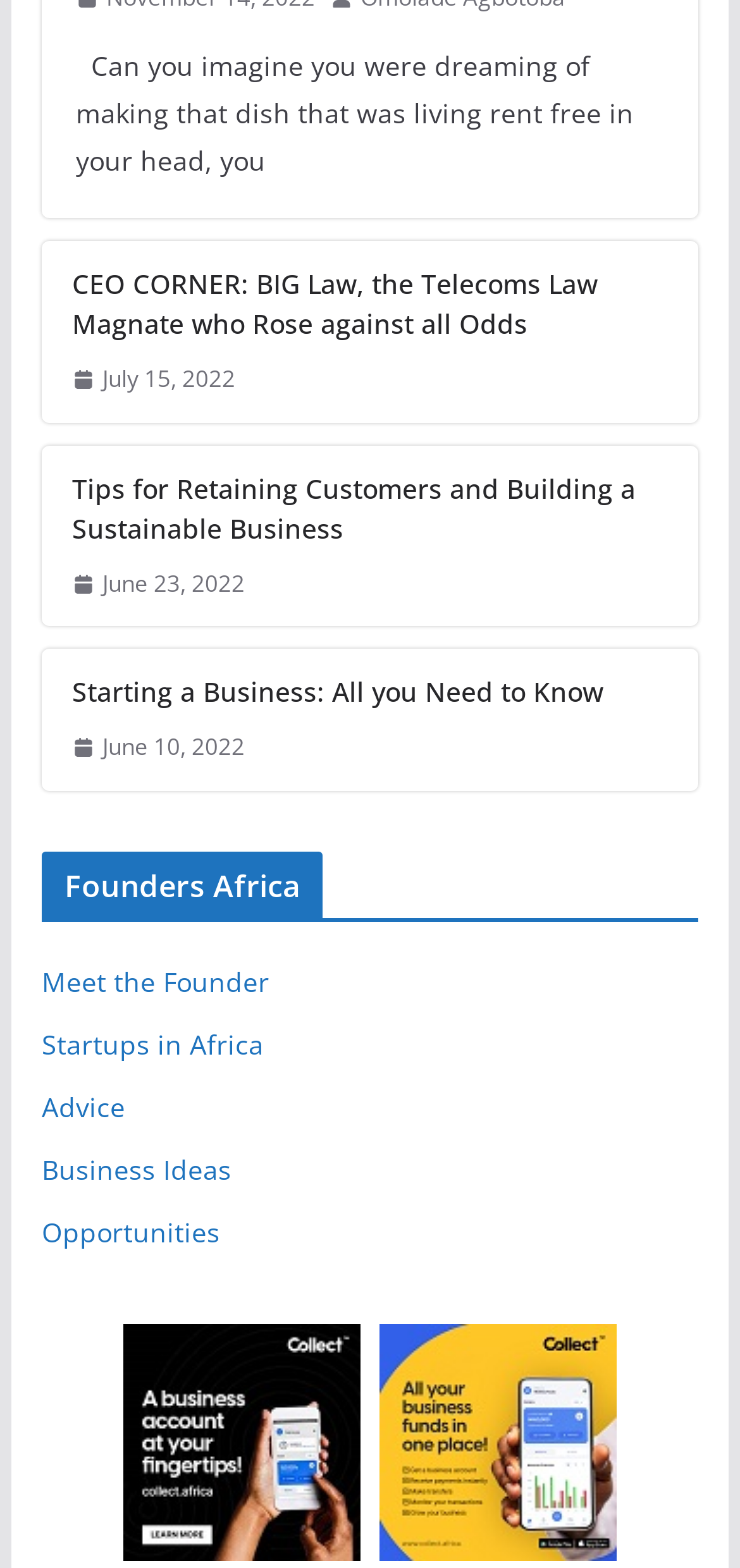Determine the bounding box coordinates of the region that needs to be clicked to achieve the task: "View the article posted on July 15, 2022".

[0.097, 0.229, 0.318, 0.255]